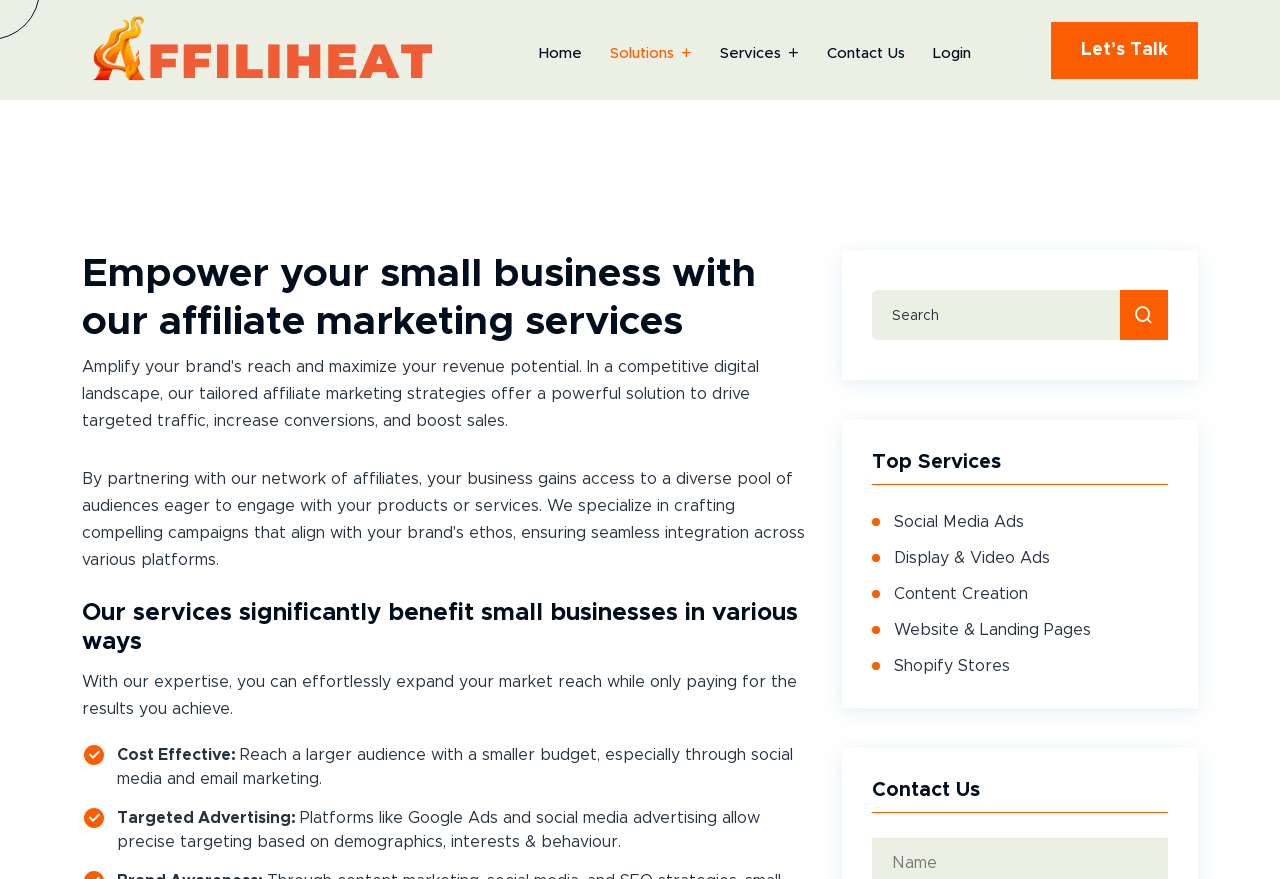Determine the bounding box coordinates for the area that needs to be clicked to fulfill this task: "Choose a product". The coordinates must be given as four float numbers between 0 and 1, i.e., [left, top, right, bottom].

None